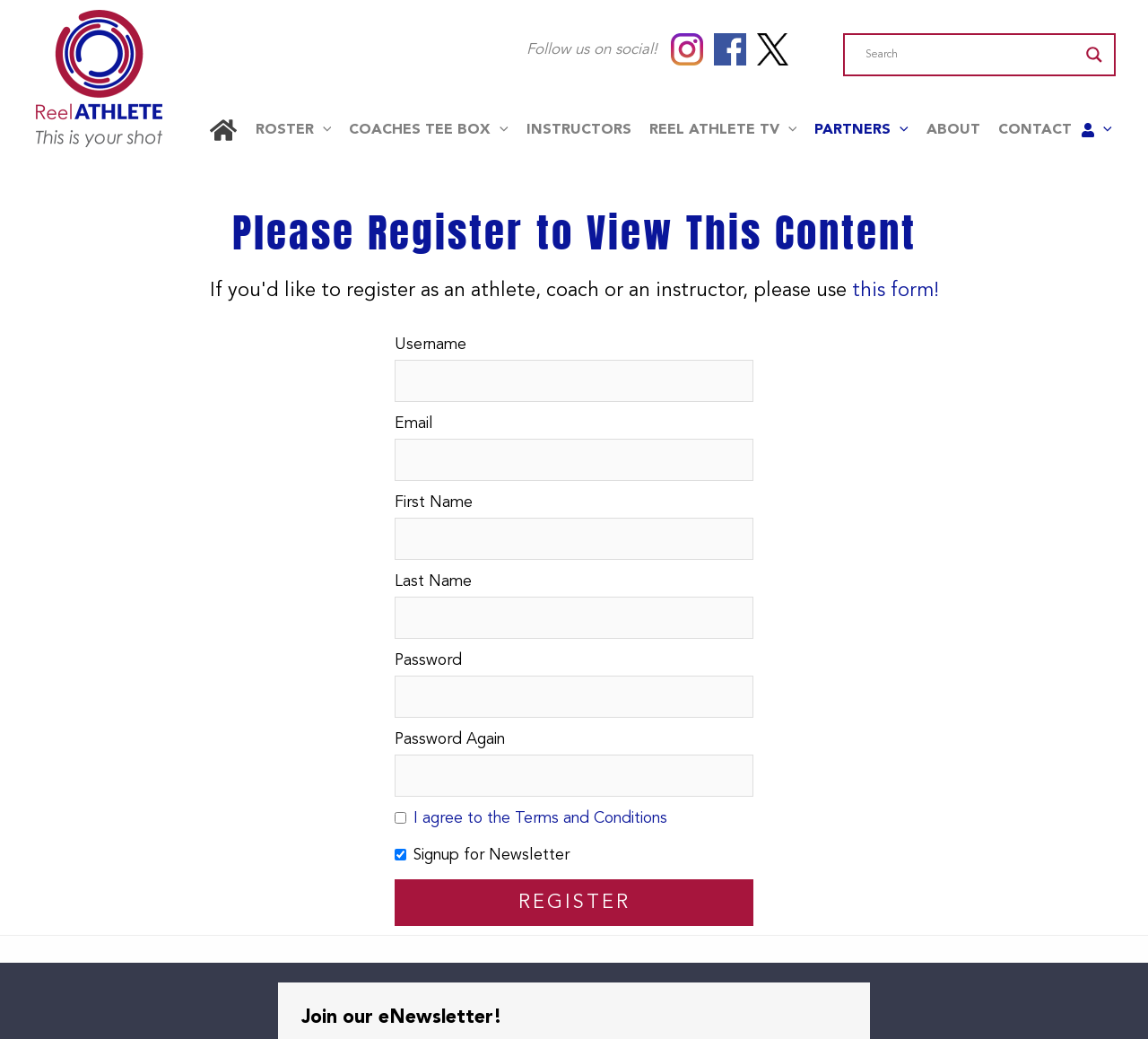Find the bounding box coordinates of the element I should click to carry out the following instruction: "Follow ReelAthlete on Instagram".

[0.584, 0.032, 0.612, 0.063]